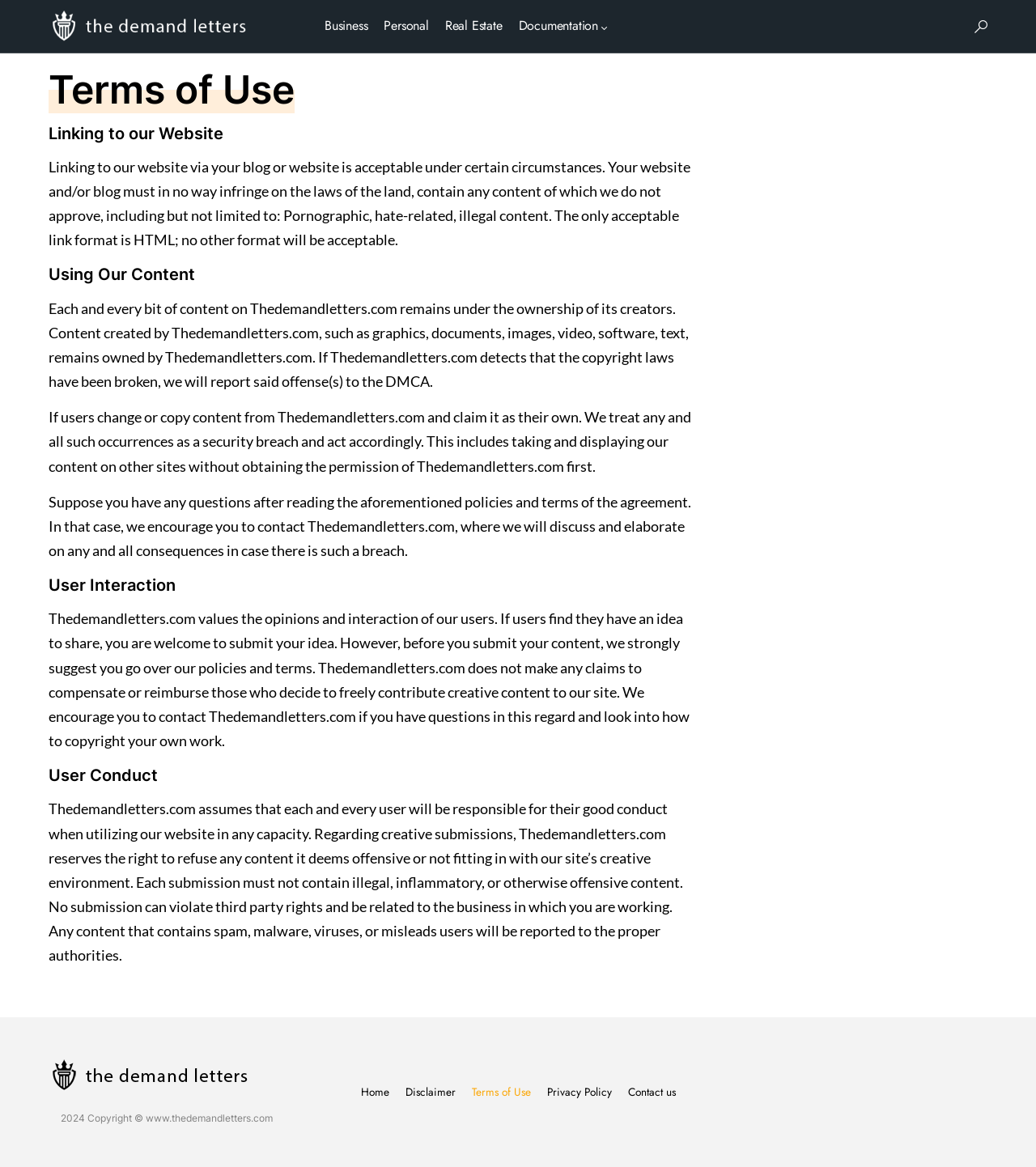Using the element description: "Backup and Disaster Recovery", determine the bounding box coordinates. The coordinates should be in the format [left, top, right, bottom], with values between 0 and 1.

None